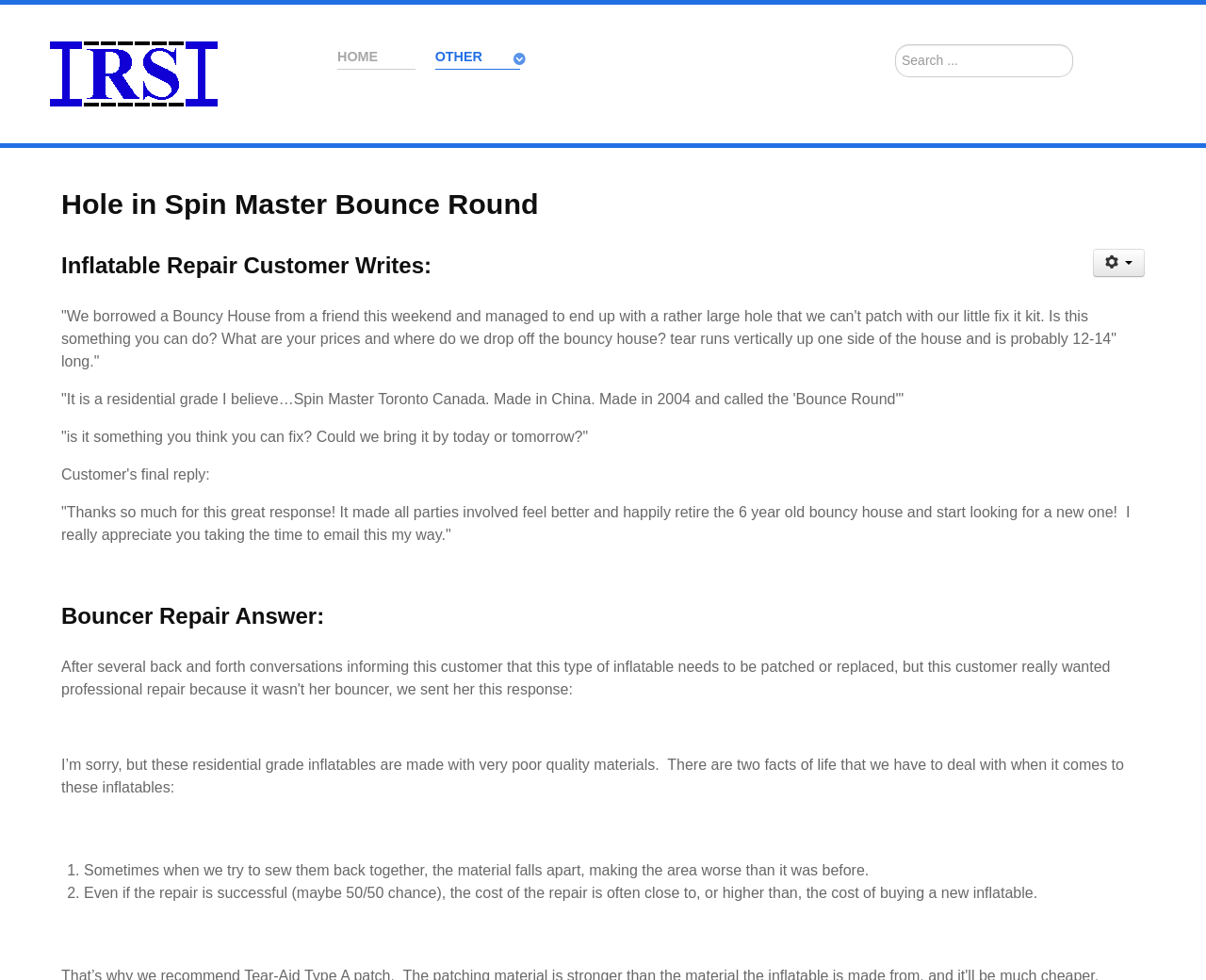What is the chance of a successful repair?
Please use the image to deliver a detailed and complete answer.

The Bouncer Repair Answer states that even if the repair is successful, the cost of the repair is often close to, or higher than, the cost of buying a new inflatable, and the chance of a successful repair is around 50/50.